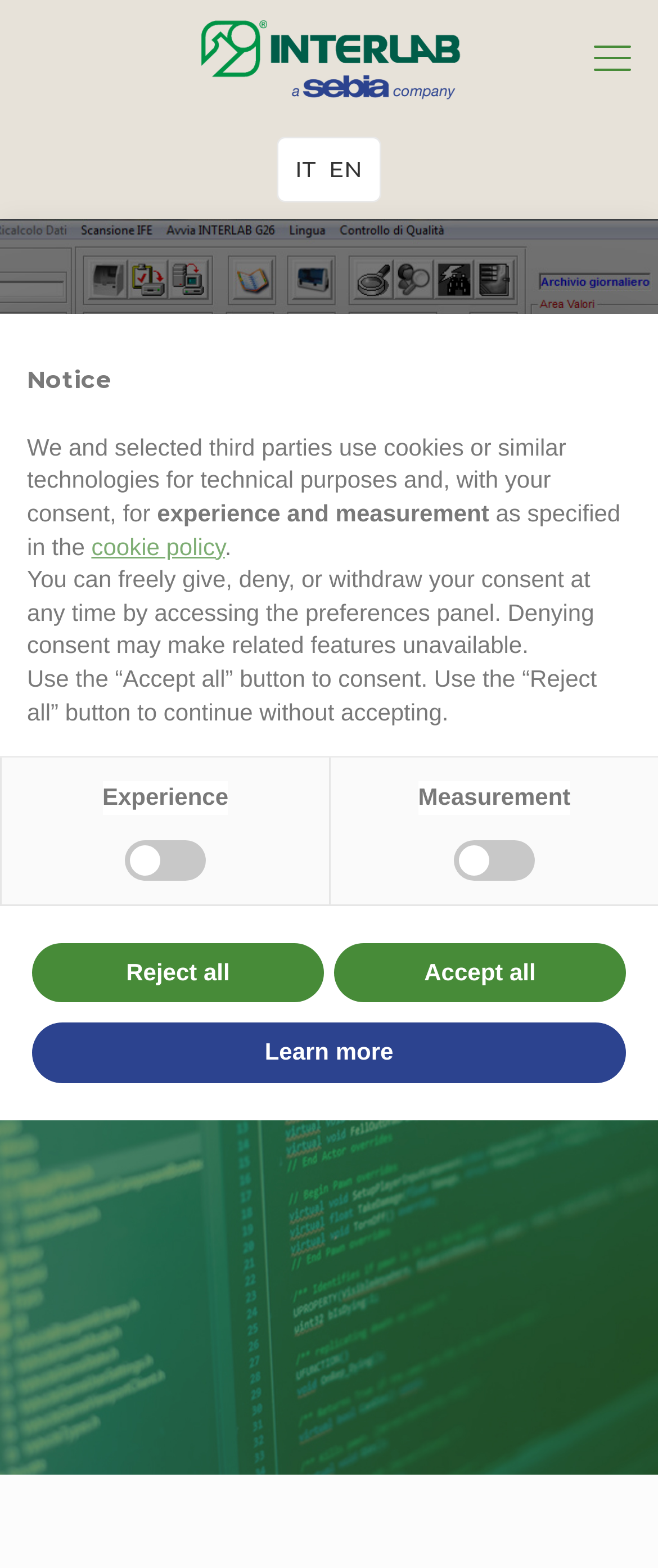What is the language of the website?
Based on the visual details in the image, please answer the question thoroughly.

The language of the website is Italian because the link 'IT' is present, which is likely to represent the Italian language option.